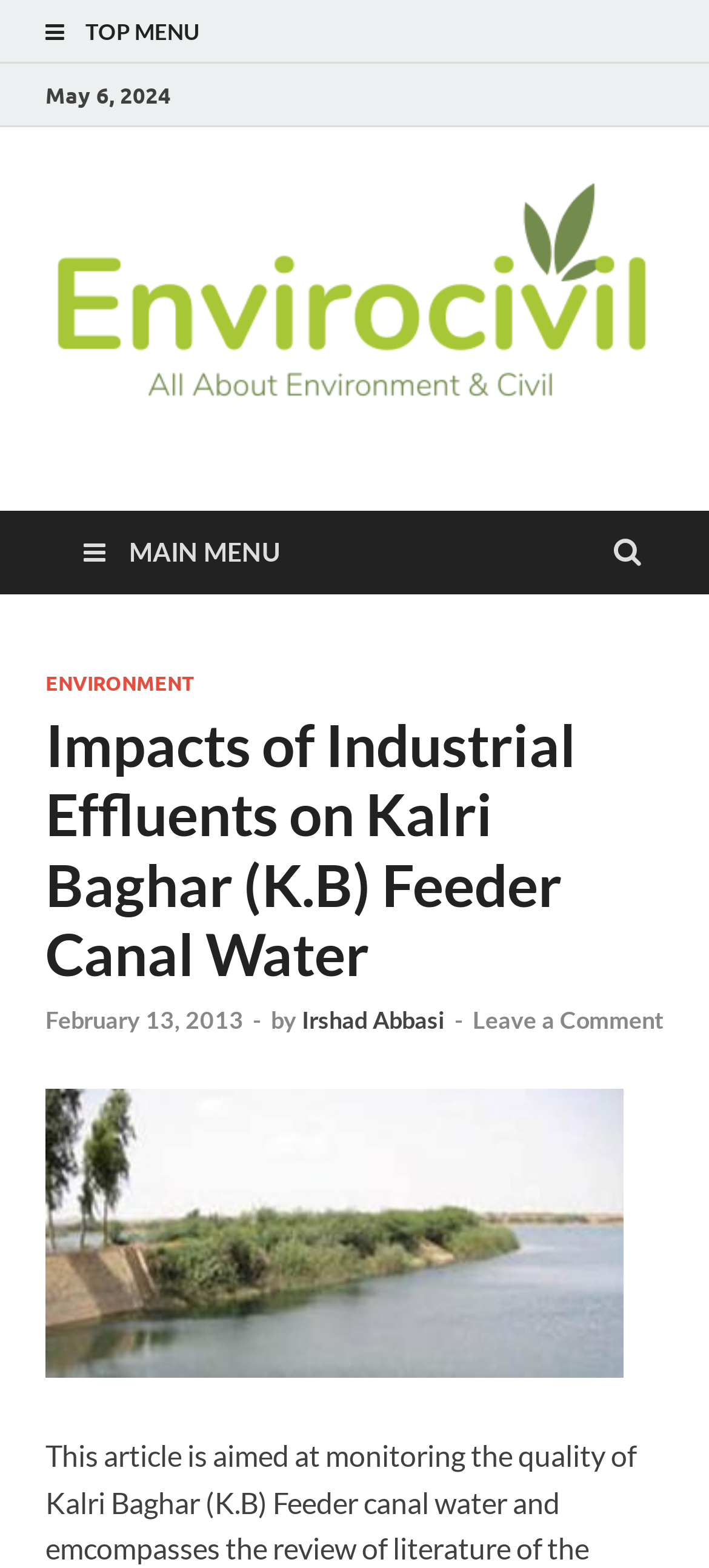Provide the text content of the webpage's main heading.

Impacts of Industrial Effluents on Kalri Baghar (K.B) Feeder Canal Water